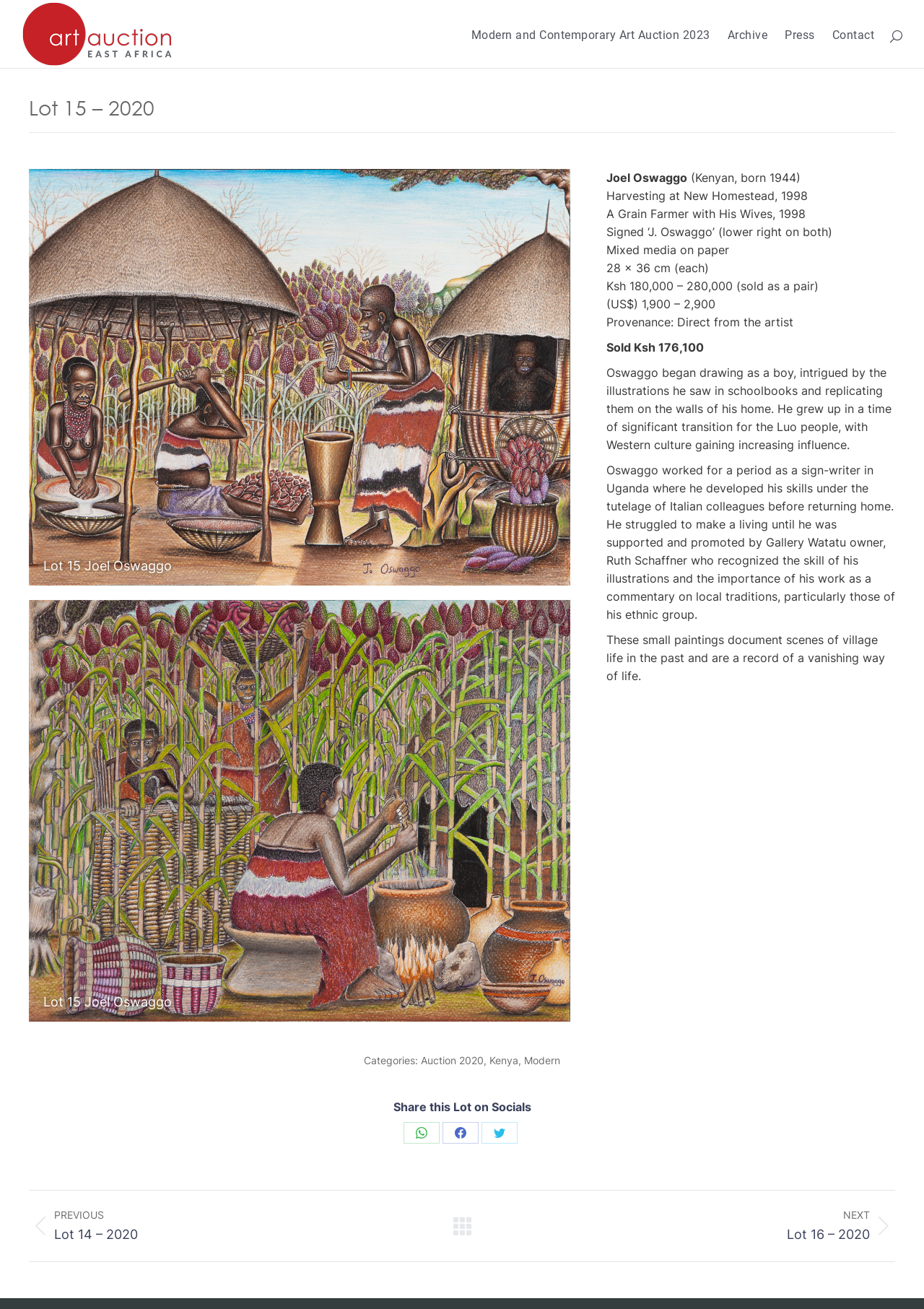Specify the bounding box coordinates of the element's area that should be clicked to execute the given instruction: "Click on the 'Log In' button". The coordinates should be four float numbers between 0 and 1, i.e., [left, top, right, bottom].

None